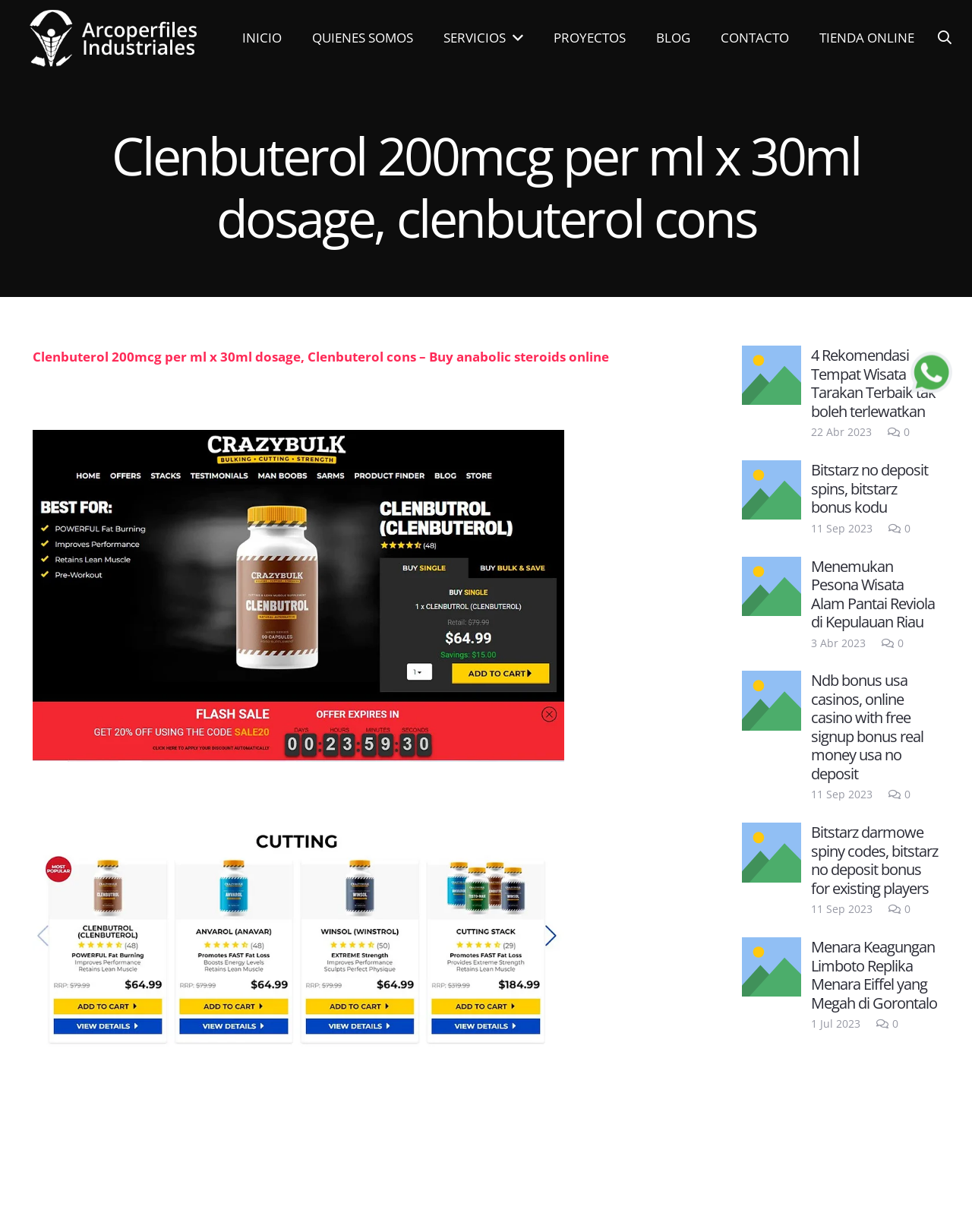What is the format of the dates listed in the articles?
Using the image as a reference, answer the question in detail.

I observed the dates listed in the articles, such as '22 abril 2023' and '11 septiembre 2023', and found that they follow the format of 'Day Month Year'.